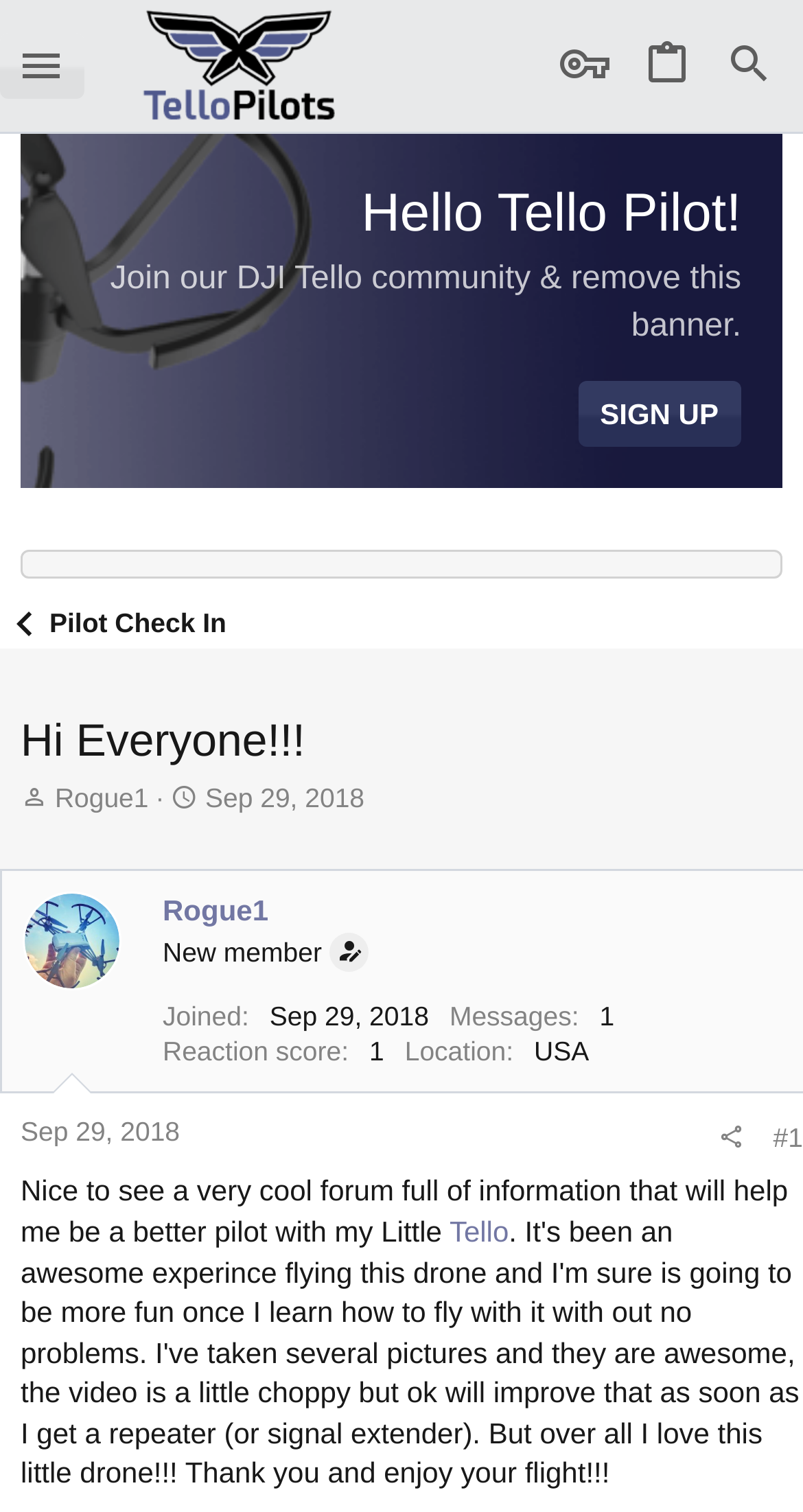What is the date of the thread? Look at the image and give a one-word or short phrase answer.

Sep 29, 2018